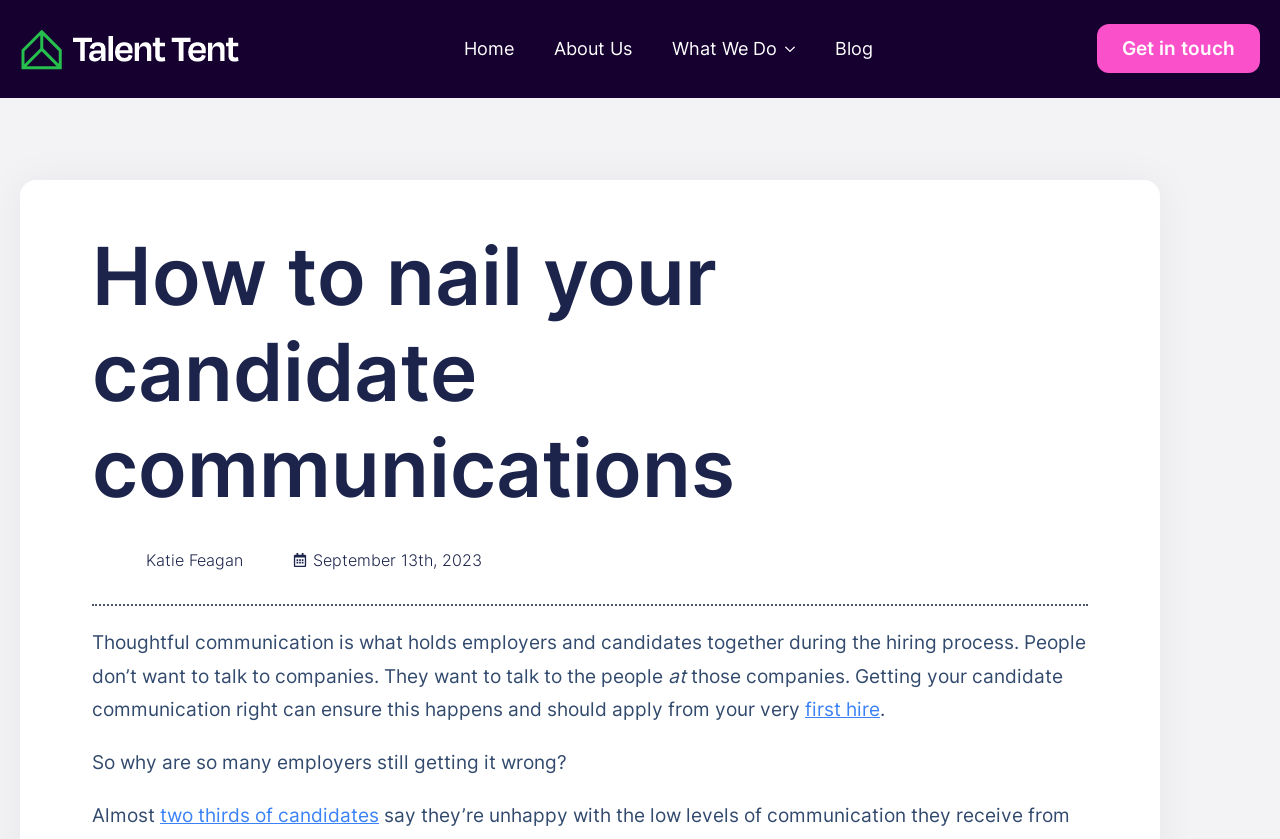Determine the bounding box coordinates of the section I need to click to execute the following instruction: "Go to Home". Provide the coordinates as four float numbers between 0 and 1, i.e., [left, top, right, bottom].

[0.347, 0.024, 0.417, 0.092]